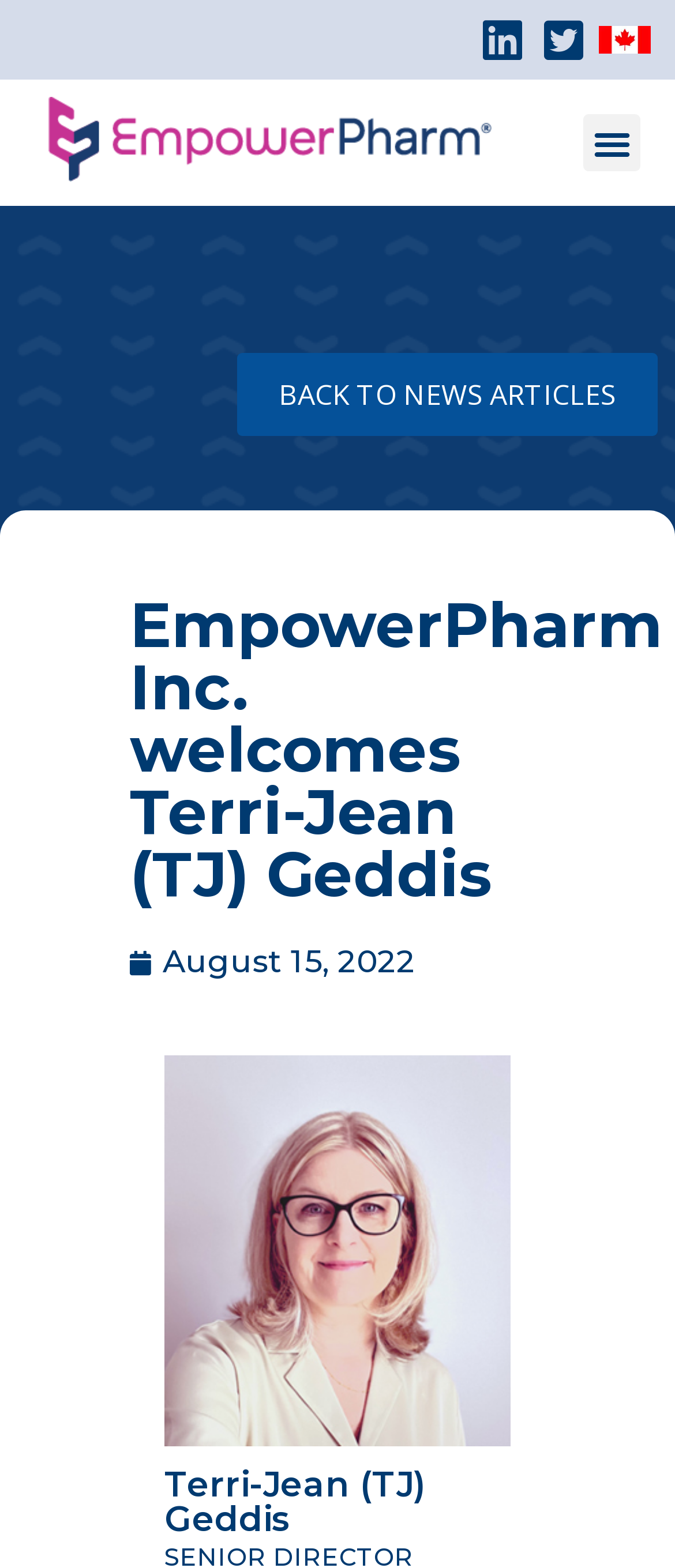Is the menu toggle button expanded?
Examine the webpage screenshot and provide an in-depth answer to the question.

I found the menu toggle button by looking at the button element with the text 'Menu Toggle' and noticed that its 'expanded' property is set to 'False', indicating that it is not expanded.